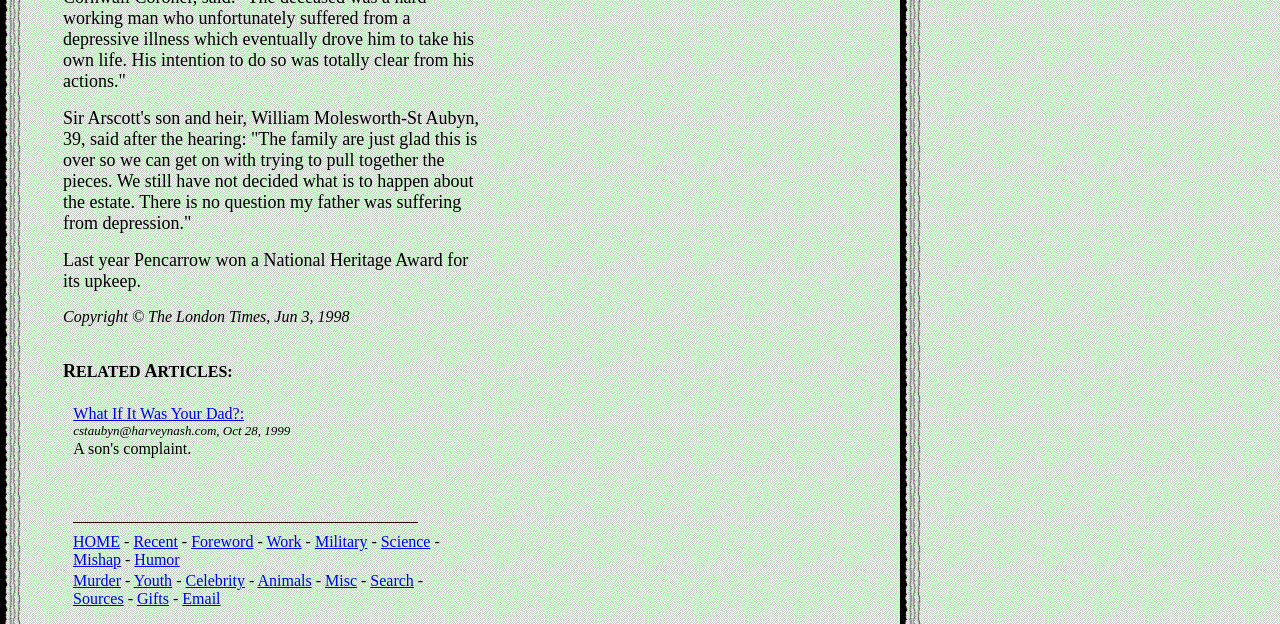What is the topic of the article 'A son's complaint'?
Answer the question with as much detail as you can, using the image as a reference.

The article 'A son's complaint' is listed in the LayoutTable element with a link to 'Murder', suggesting that the topic of the article is related to murder.